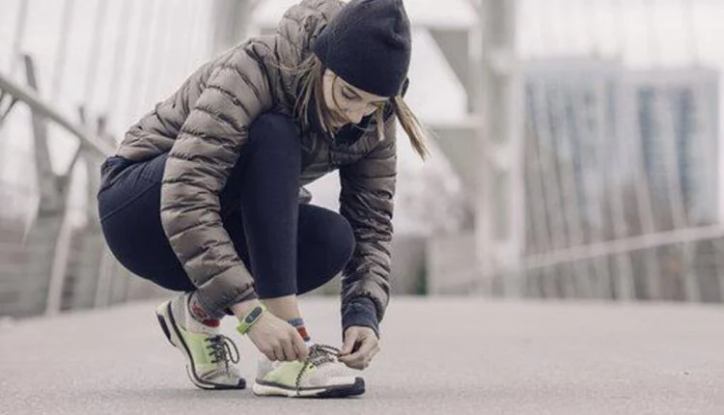With reference to the screenshot, provide a detailed response to the question below:
What is in the background?

Behind the woman, a modern architectural structure can be seen, likely a bridge or walkway, hinting at a vibrant urban setting, which contrasts with the woman's athletic attire and suggests that she is about to engage in physical activity outdoors.